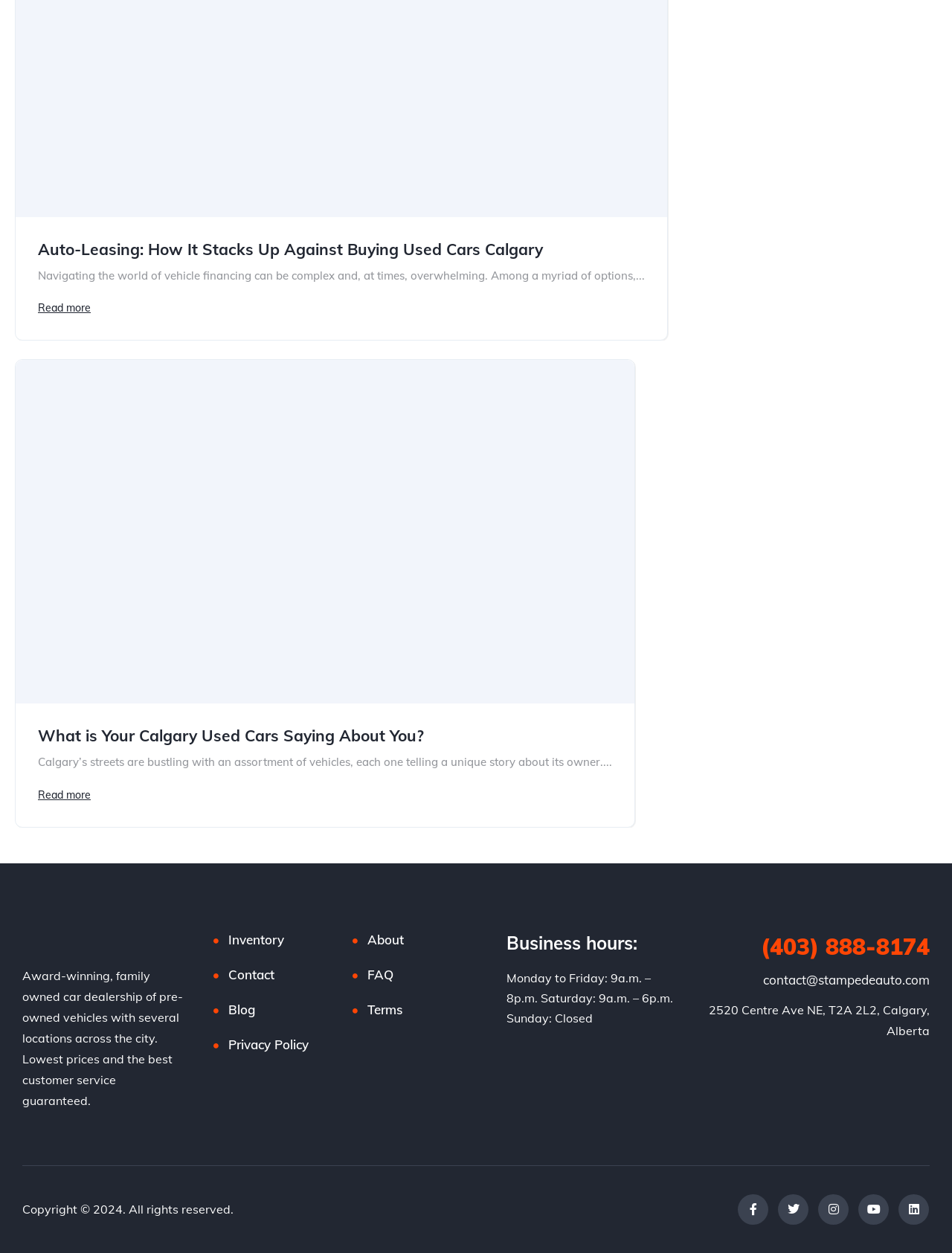Highlight the bounding box coordinates of the element that should be clicked to carry out the following instruction: "Visit the article about What is Your Calgary Used Cars Saying About You?". The coordinates must be given as four float numbers ranging from 0 to 1, i.e., [left, top, right, bottom].

[0.04, 0.579, 0.643, 0.595]